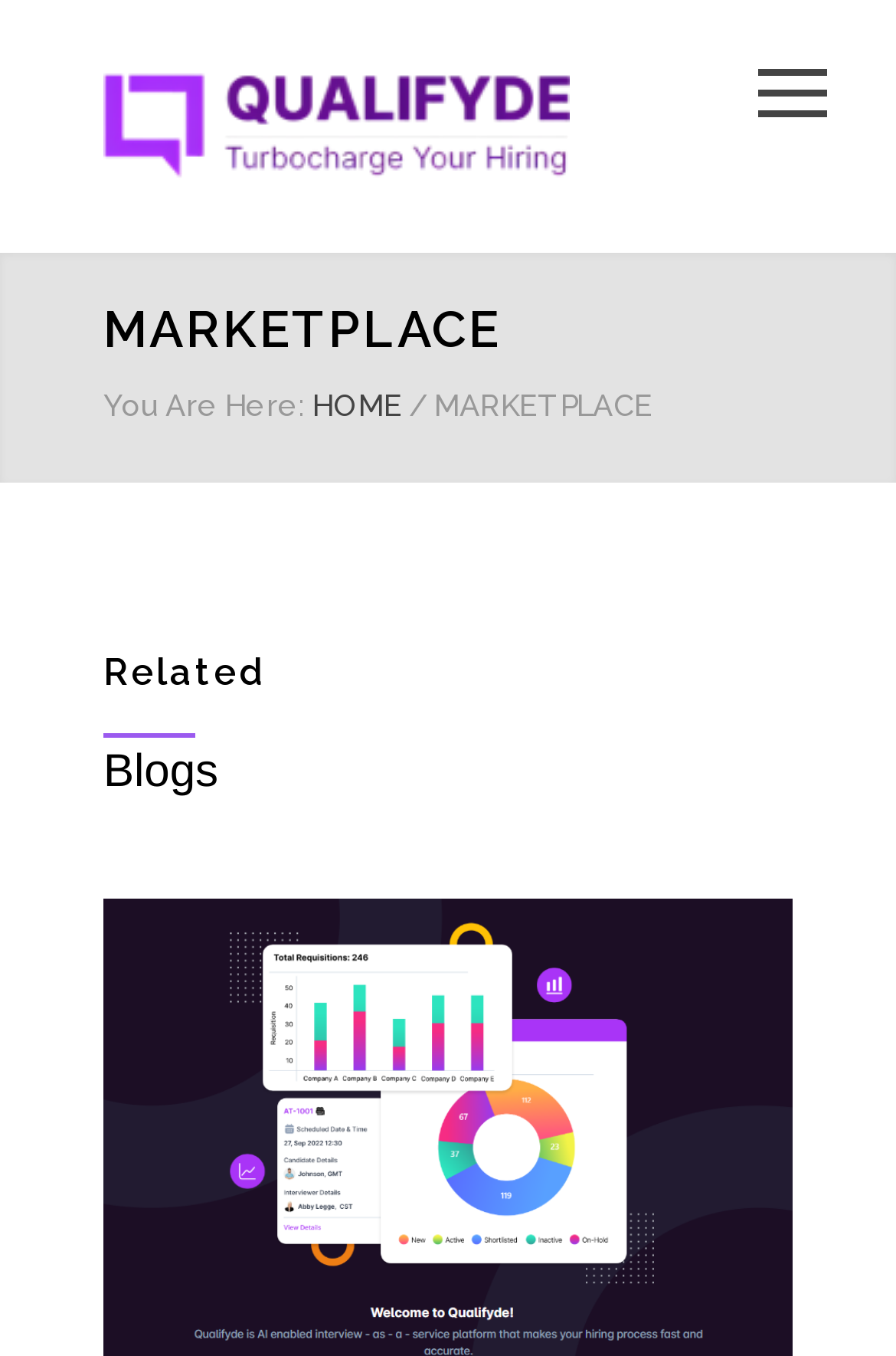What is the position of the logo in the webpage?
Look at the image and construct a detailed response to the question.

The logo is positioned at the top left corner of the webpage, as indicated by its bounding box coordinates [0.115, 0.044, 0.808, 0.142], which shows that it is located near the top and left edges of the webpage.